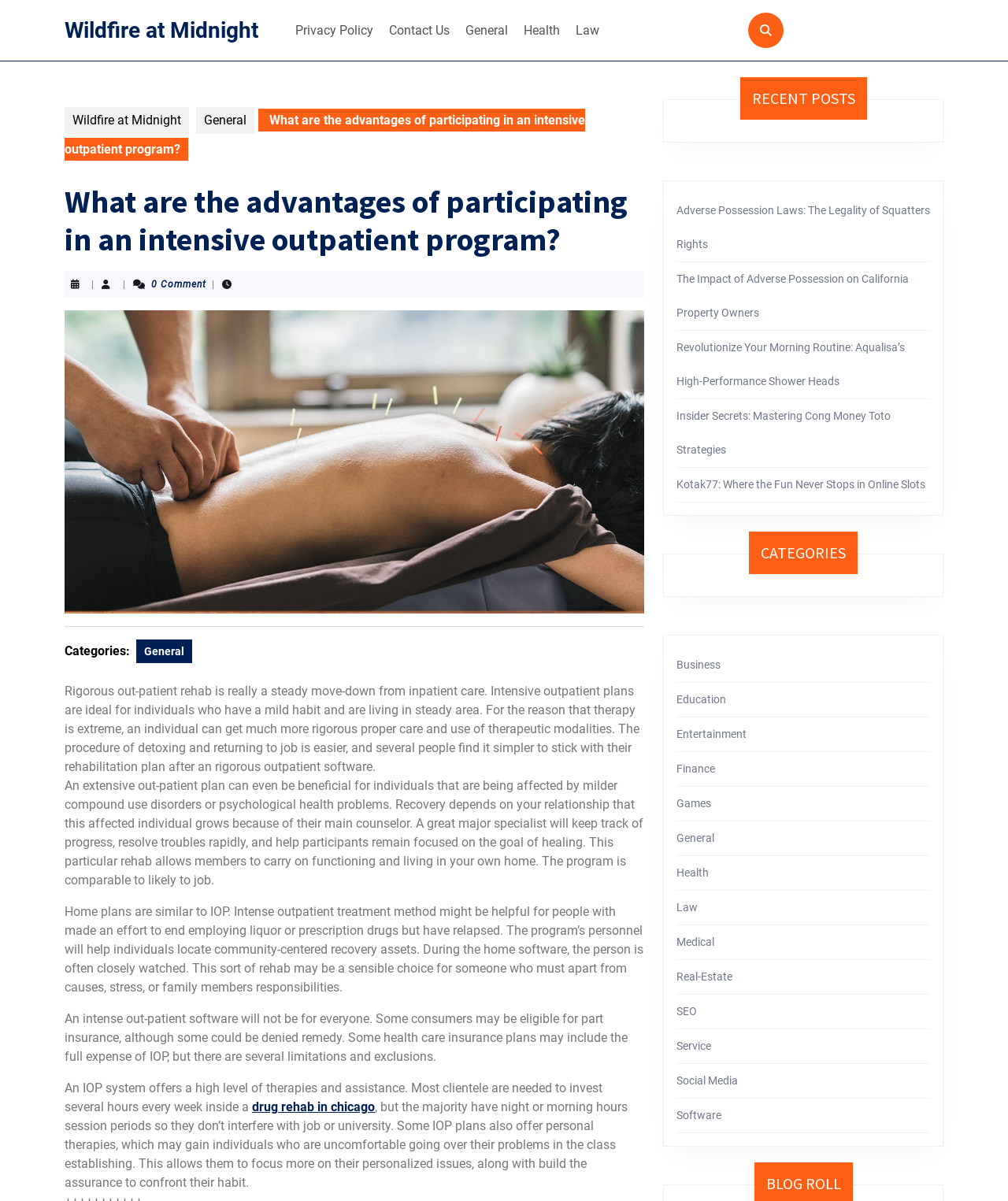Provide the bounding box coordinates of the section that needs to be clicked to accomplish the following instruction: "Visit the 'General' category."

[0.195, 0.089, 0.252, 0.111]